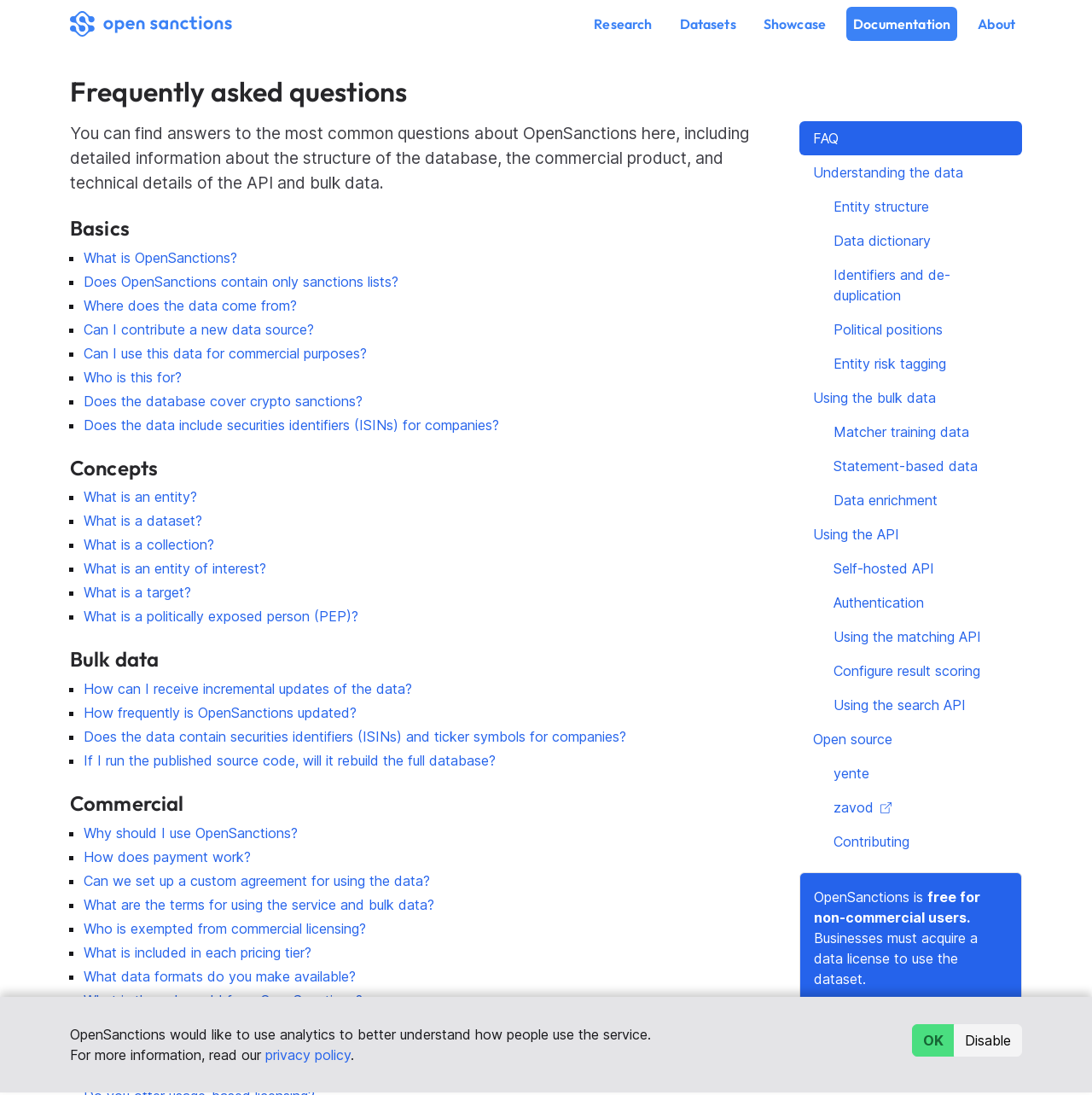Find the bounding box coordinates of the area to click in order to follow the instruction: "Check 'Using the bulk data'".

[0.732, 0.348, 0.936, 0.379]